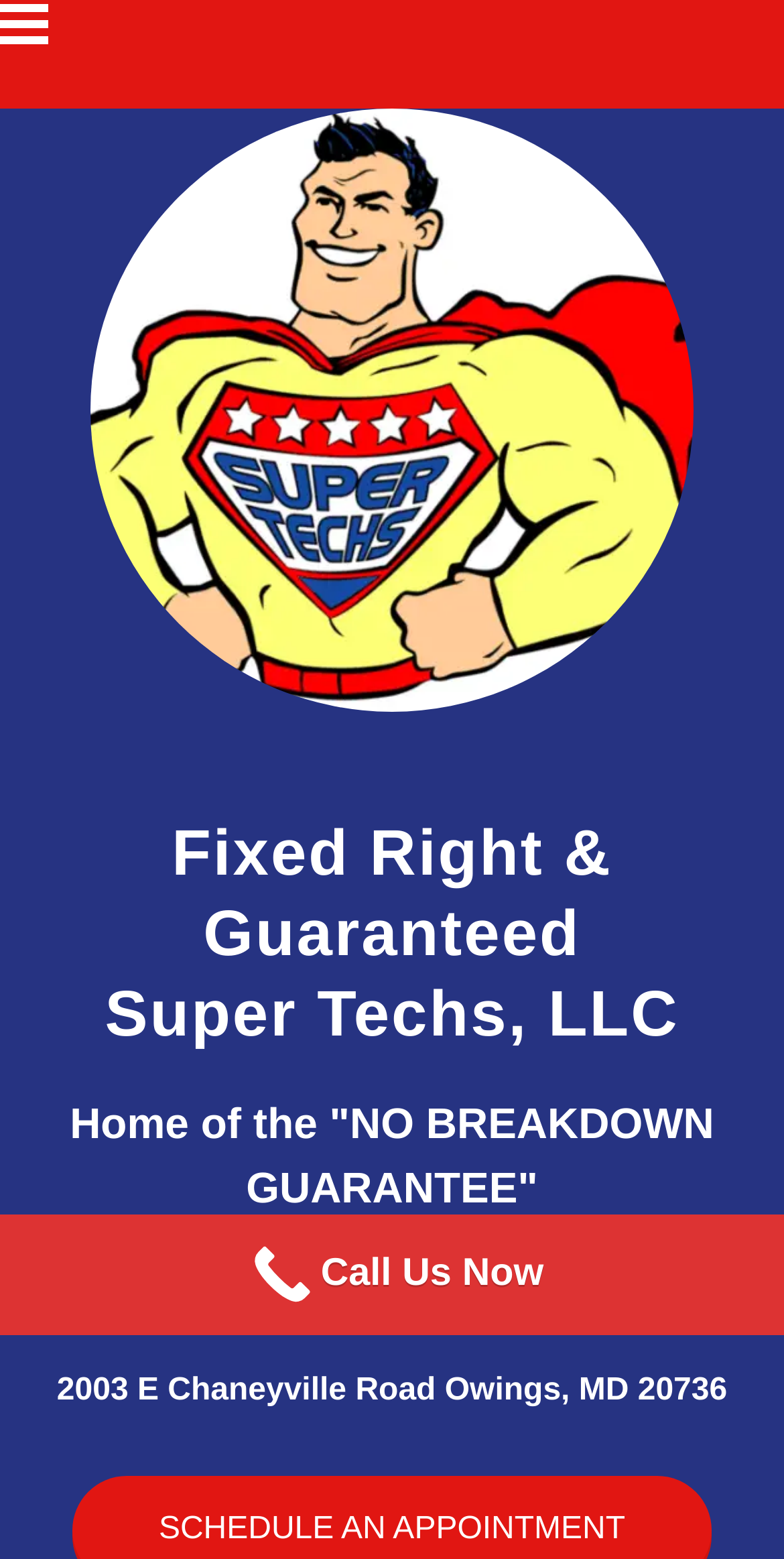Find the bounding box of the UI element described as follows: "aria-label="Open menu"".

[0.0, 0.0, 0.062, 0.031]